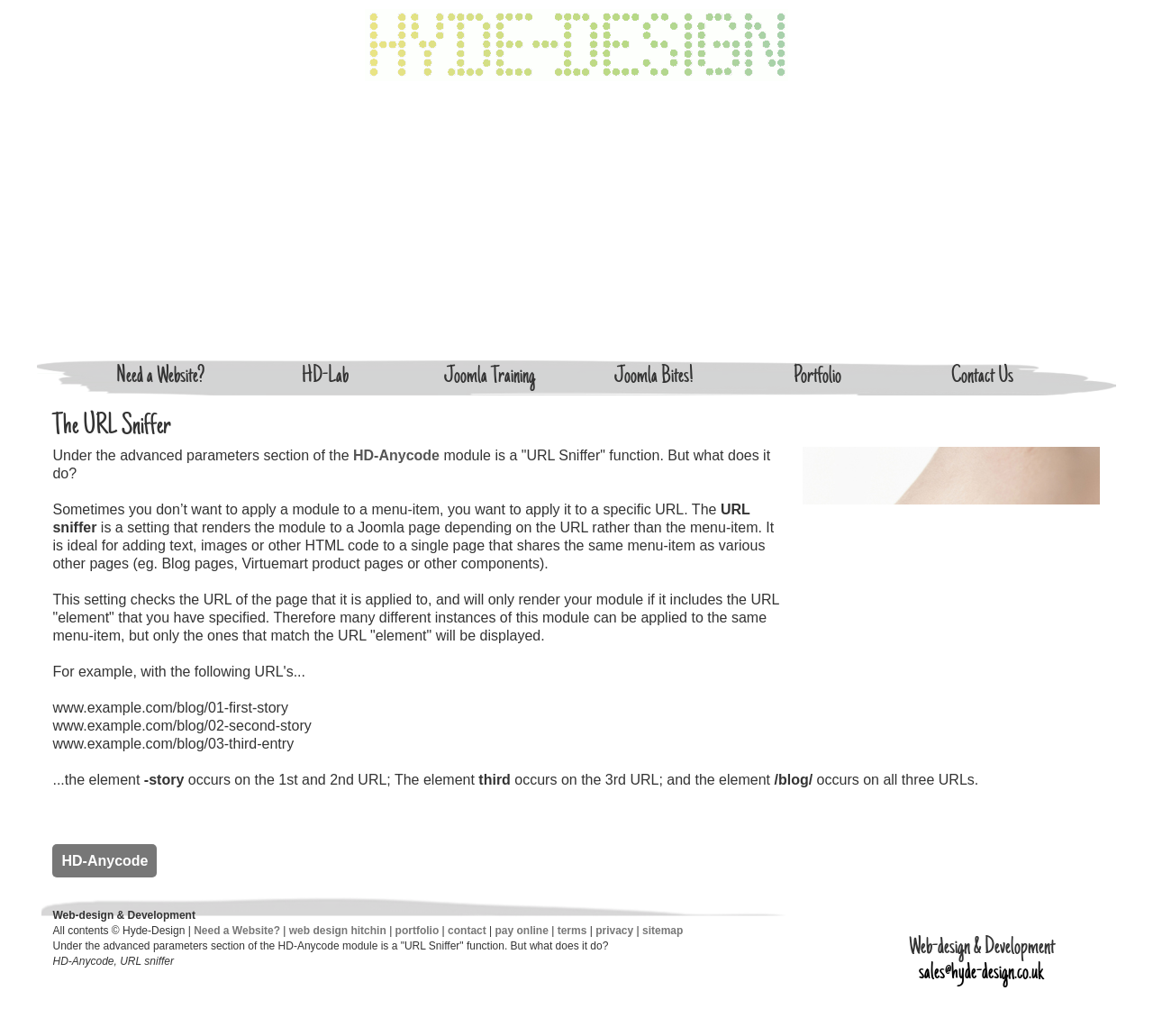What is the example URL used to demonstrate the URL Sniffer function?
Using the information from the image, give a concise answer in one word or a short phrase.

www.example.com/blog/01-first-story